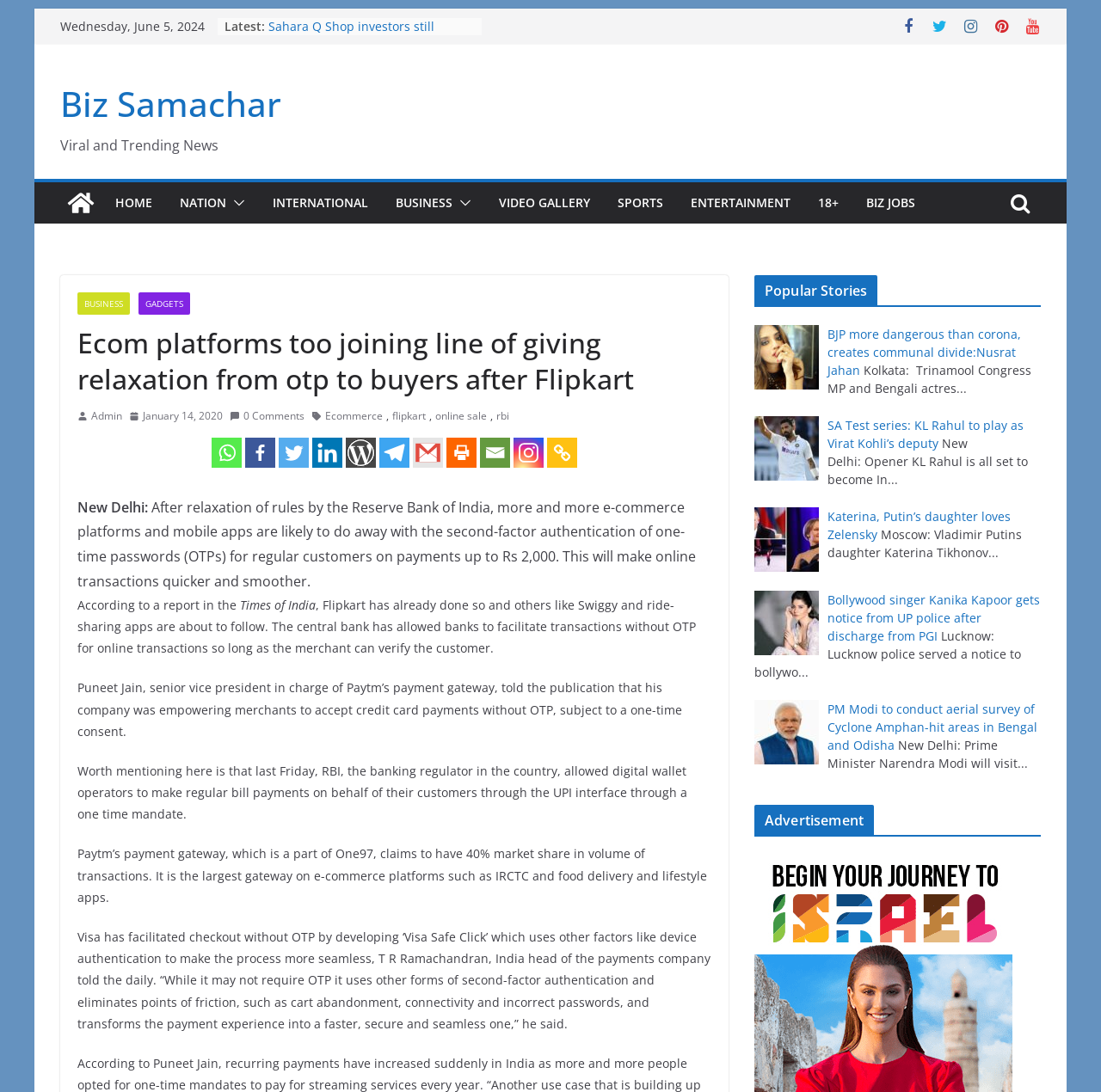Please provide the bounding box coordinates for the element that needs to be clicked to perform the instruction: "Check the 'Popular Stories'". The coordinates must consist of four float numbers between 0 and 1, formatted as [left, top, right, bottom].

[0.685, 0.252, 0.945, 0.281]